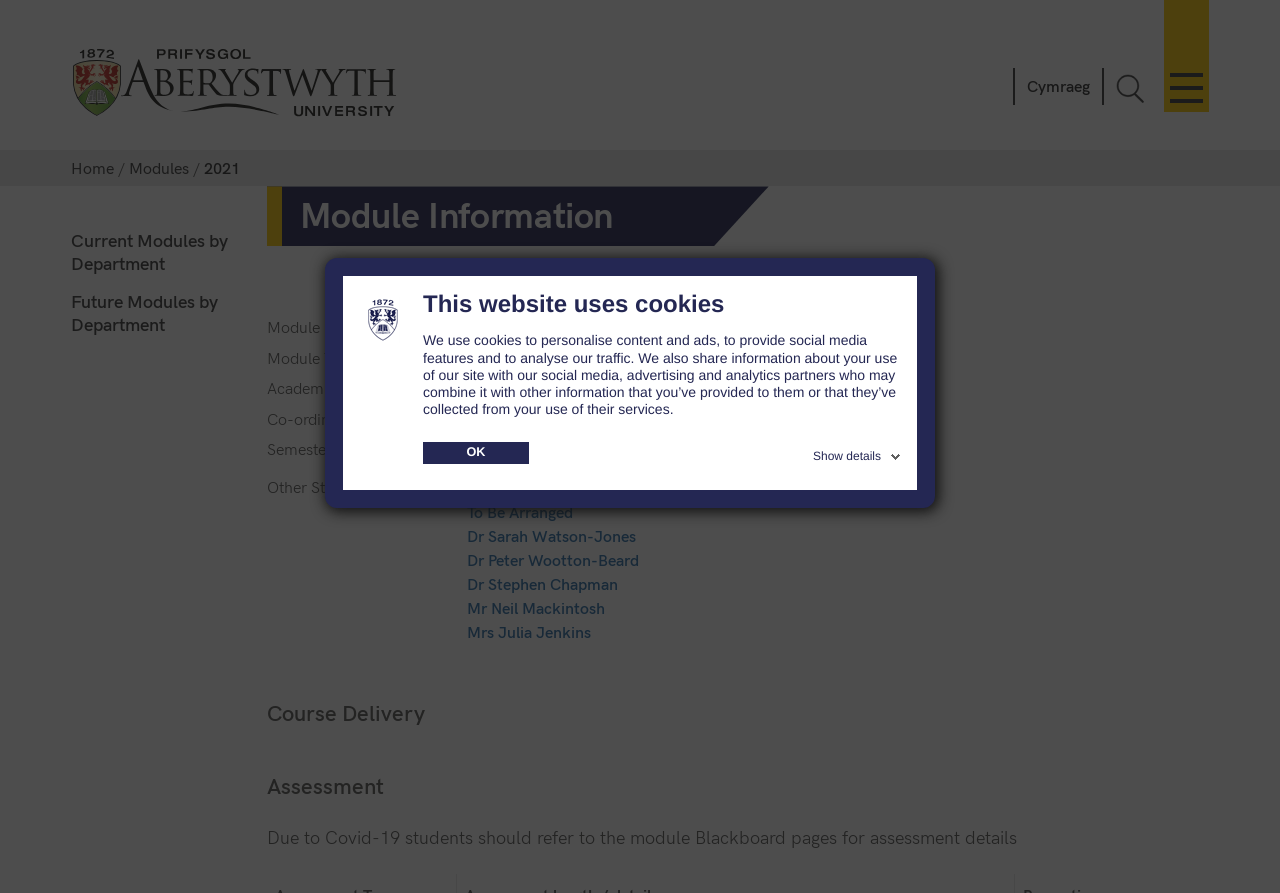What is the academic year of the module?
Look at the image and respond with a one-word or short phrase answer.

2020/2021